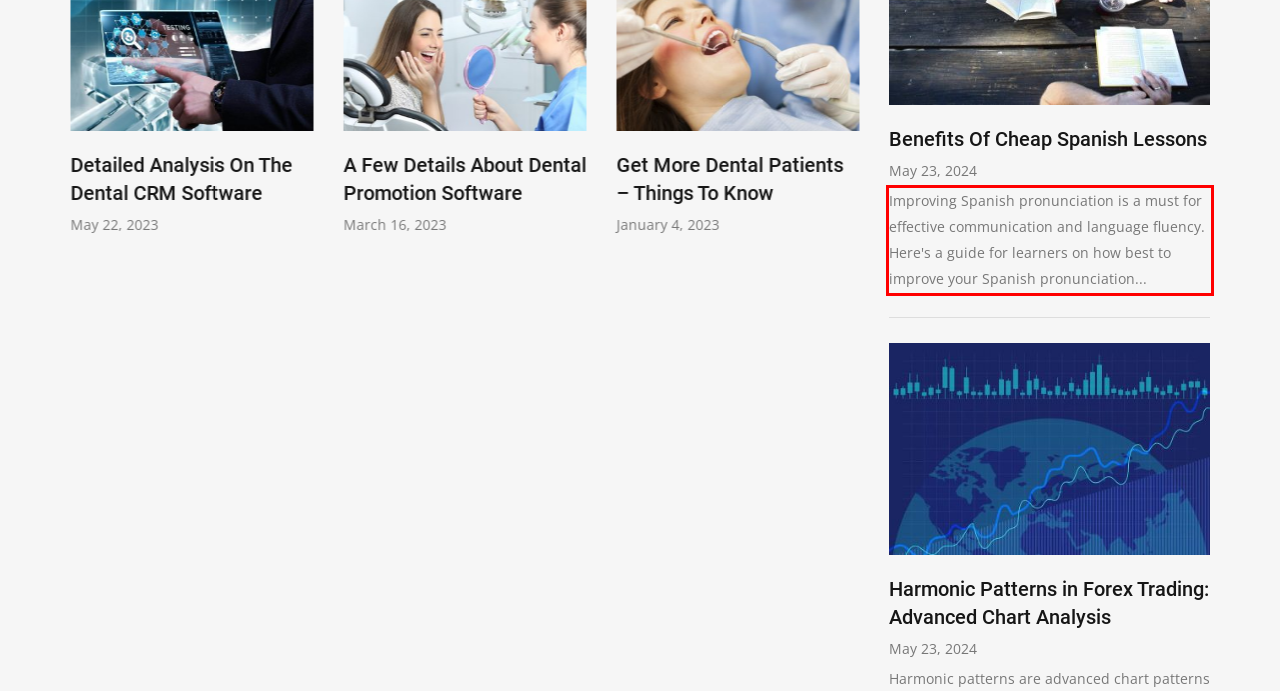You have a screenshot of a webpage with a red bounding box. Identify and extract the text content located inside the red bounding box.

Improving Spanish pronunciation is a must for effective communication and language fluency. Here's a guide for learners on how best to improve your Spanish pronunciation...